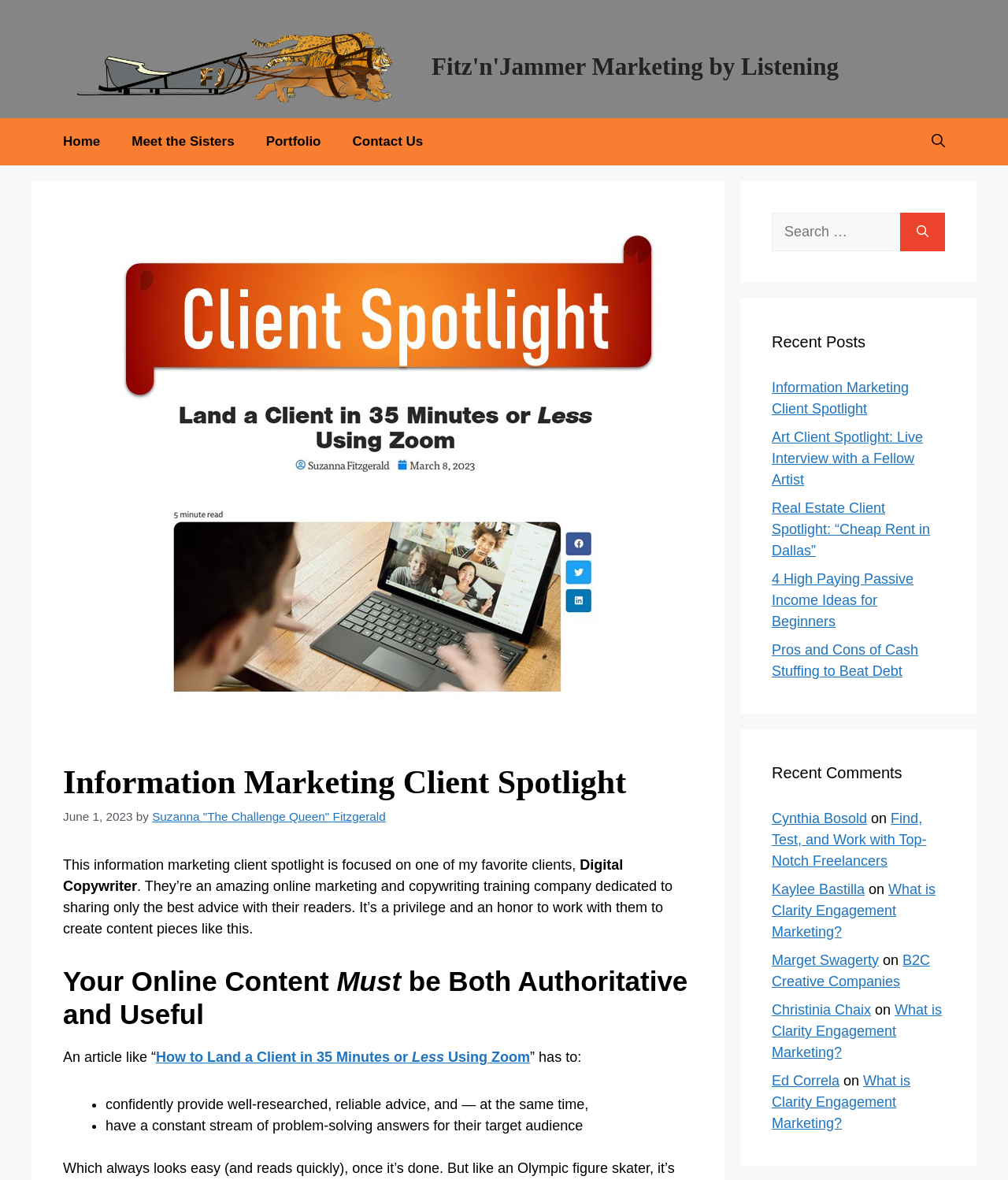Give a full account of the webpage's elements and their arrangement.

This webpage is an information marketing client spotlight, featuring Fitz'n'Jammer LLC. At the top, there is a banner with the site's name and a link to "Fitz'n'Jammer Marketing by Listening" accompanied by an image. Below the banner, there is a primary navigation menu with links to "Home", "Meet the Sisters", "Portfolio", "Contact Us", and "Open Search Bar".

The main content area is divided into several sections. The first section has a heading "Information Marketing Client Spotlight" and a subheading "by Suzanna 'The Challenge Queen' Fitzgerald". The text describes the client, Digital Copywriter, and their focus on sharing valuable advice with their readers.

The next section has a heading "Your Online Content Must be Both Authoritative and Useful" and discusses the importance of providing well-researched advice and problem-solving answers for the target audience. This section also includes a link to an article titled "How to Land a Client in 35 Minutes or Less Using Zoom".

To the right of the main content area, there are three complementary sections. The first section has a search bar with a label "Search for:" and a button to initiate the search. The second section displays recent posts, including links to articles such as "Information Marketing Client Spotlight", "Art Client Spotlight: Live Interview with a Fellow Artist", and "4 High Paying Passive Income Ideas for Beginners". The third section shows recent comments, including links to comments from users such as Cynthia Bosold, Kaylee Bastilla, and Marget Swagerty, along with the articles they commented on.